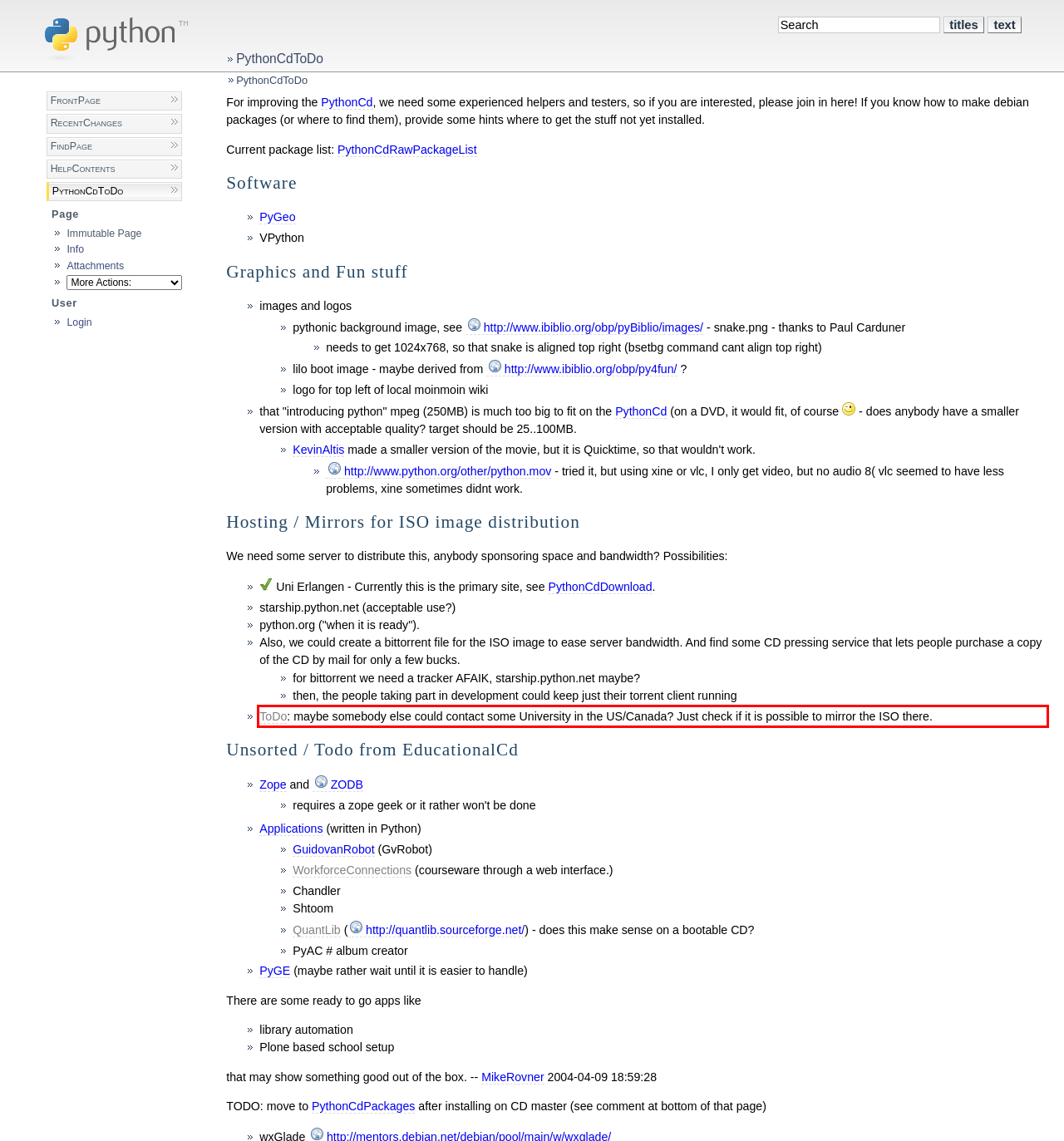Identify and transcribe the text content enclosed by the red bounding box in the given screenshot.

ToDo: maybe somebody else could contact some University in the US/Canada? Just check if it is possible to mirror the ISO there.